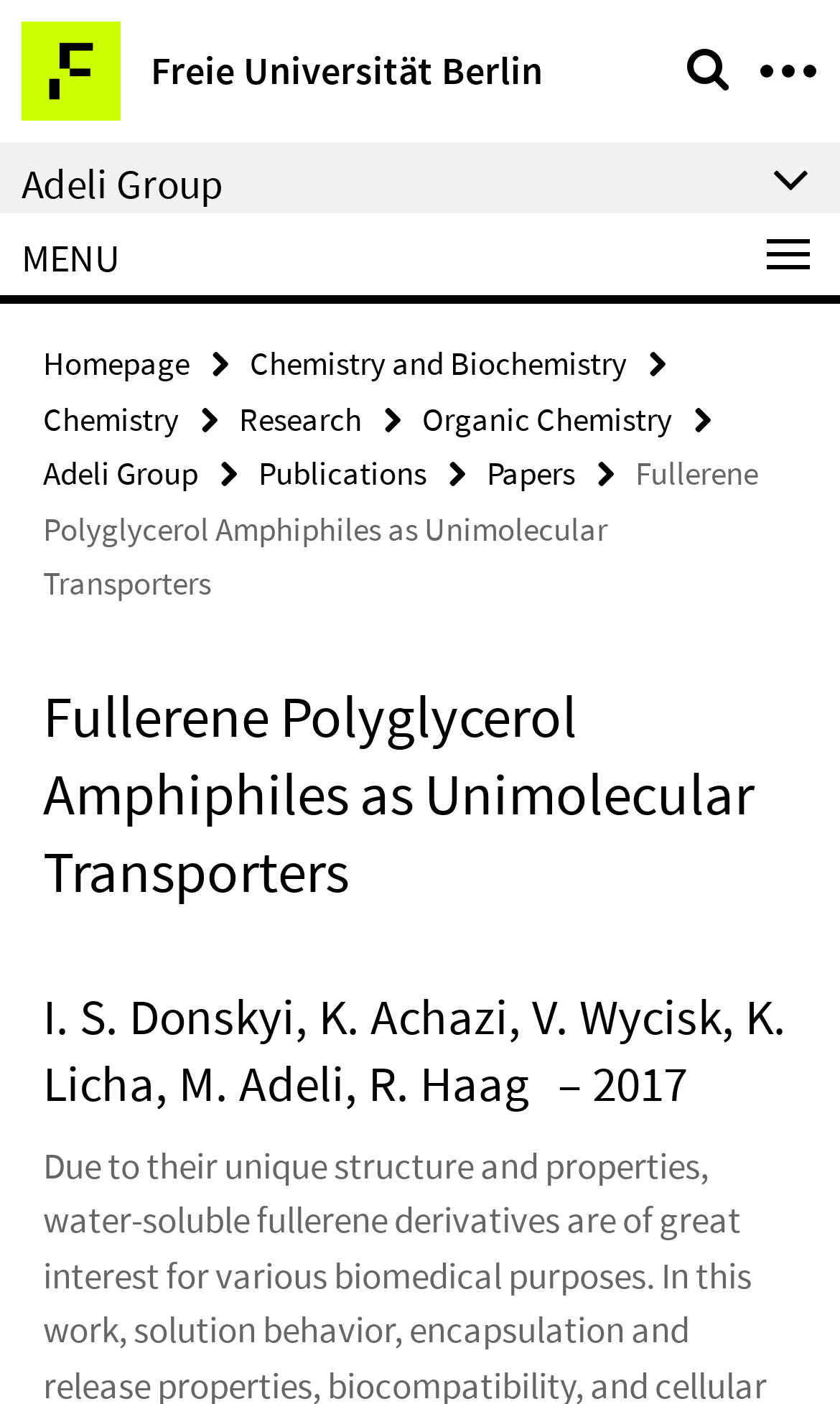Identify the main heading of the webpage and provide its text content.

Fullerene Polyglycerol Amphiphiles as Unimolecular Transporters